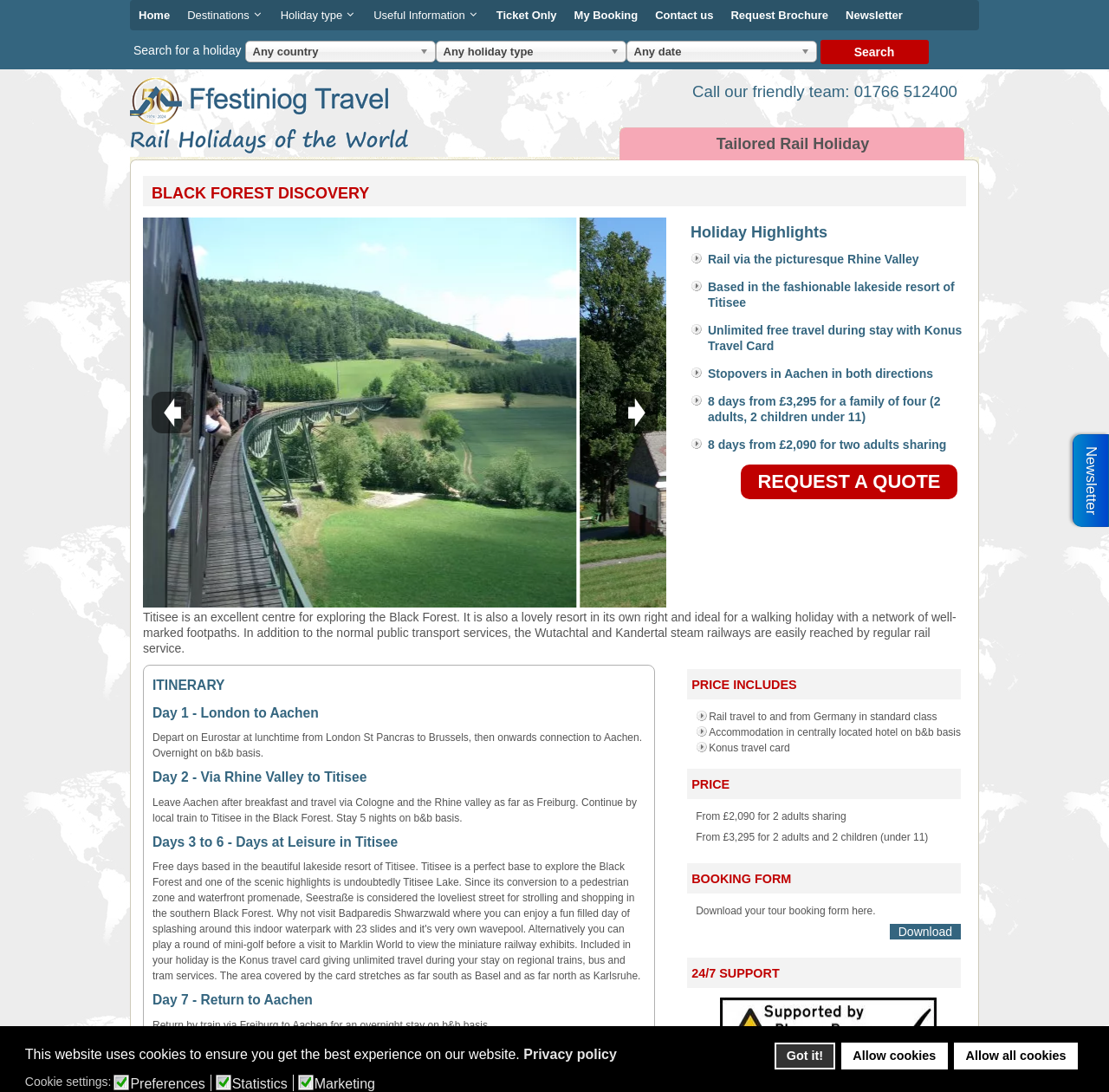Give a one-word or short-phrase answer to the following question: 
What is the benefit of the Konus travel card?

Unlimited free travel